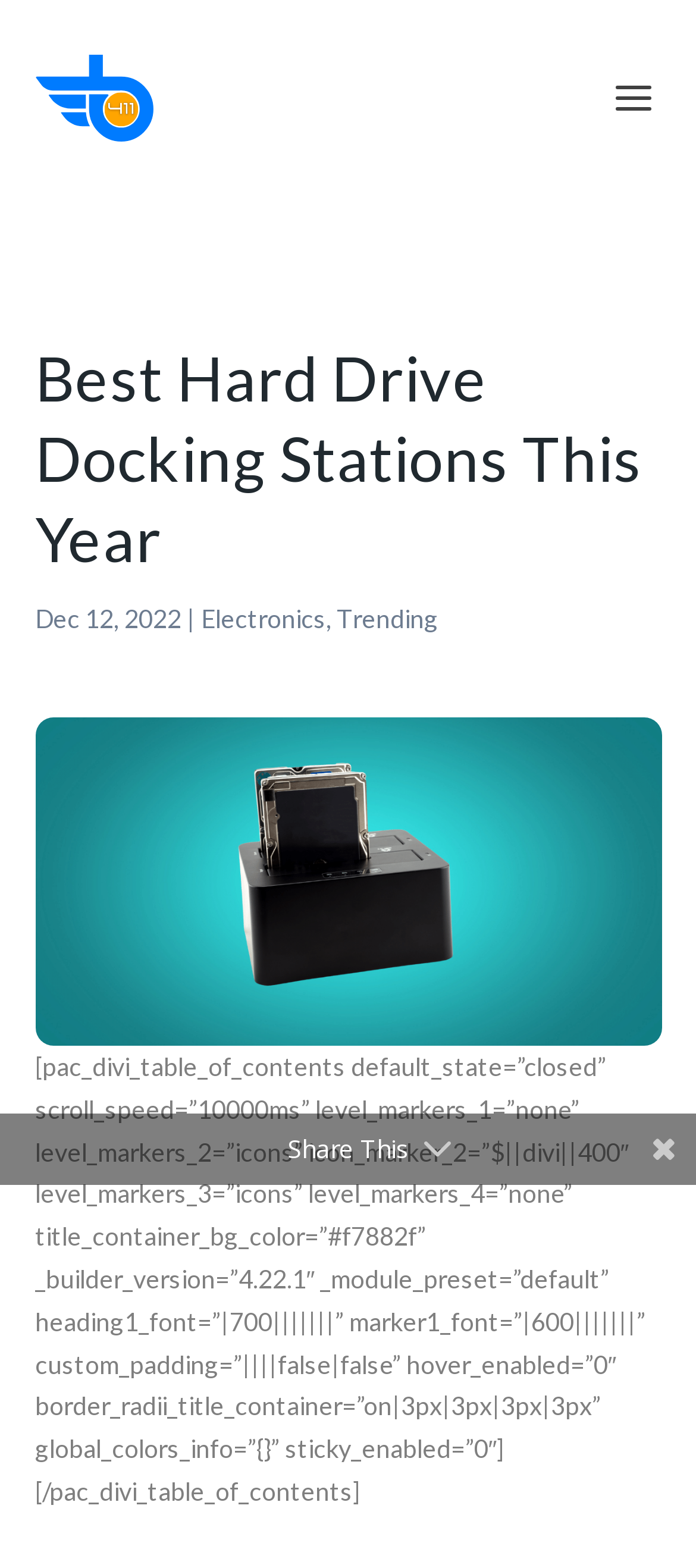Using the provided element description, identify the bounding box coordinates as (top-left x, top-left y, bottom-right x, bottom-right y). Ensure all values are between 0 and 1. Description: aria-label="Toggle mobile menu"

None